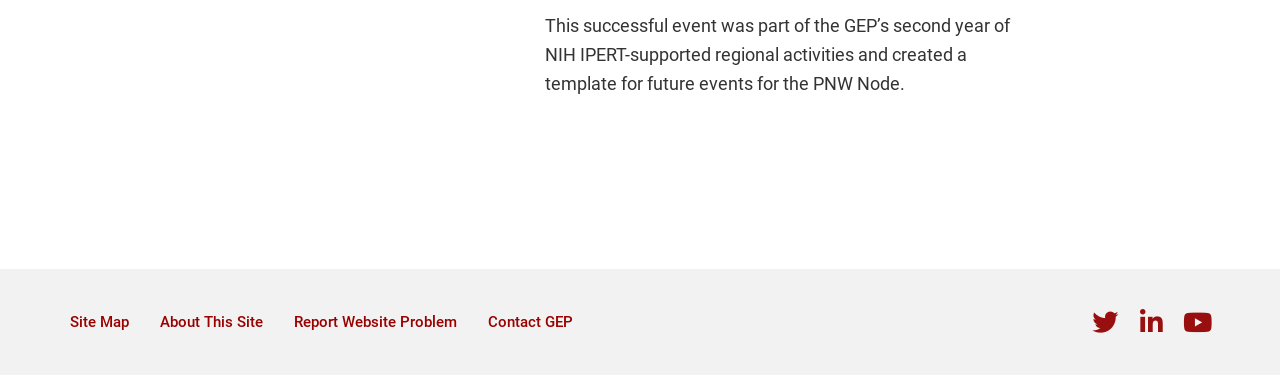Using the provided description: "Twitter", find the bounding box coordinates of the corresponding UI element. The output should be four float numbers between 0 and 1, in the format [left, top, right, bottom].

[0.853, 0.823, 0.873, 0.892]